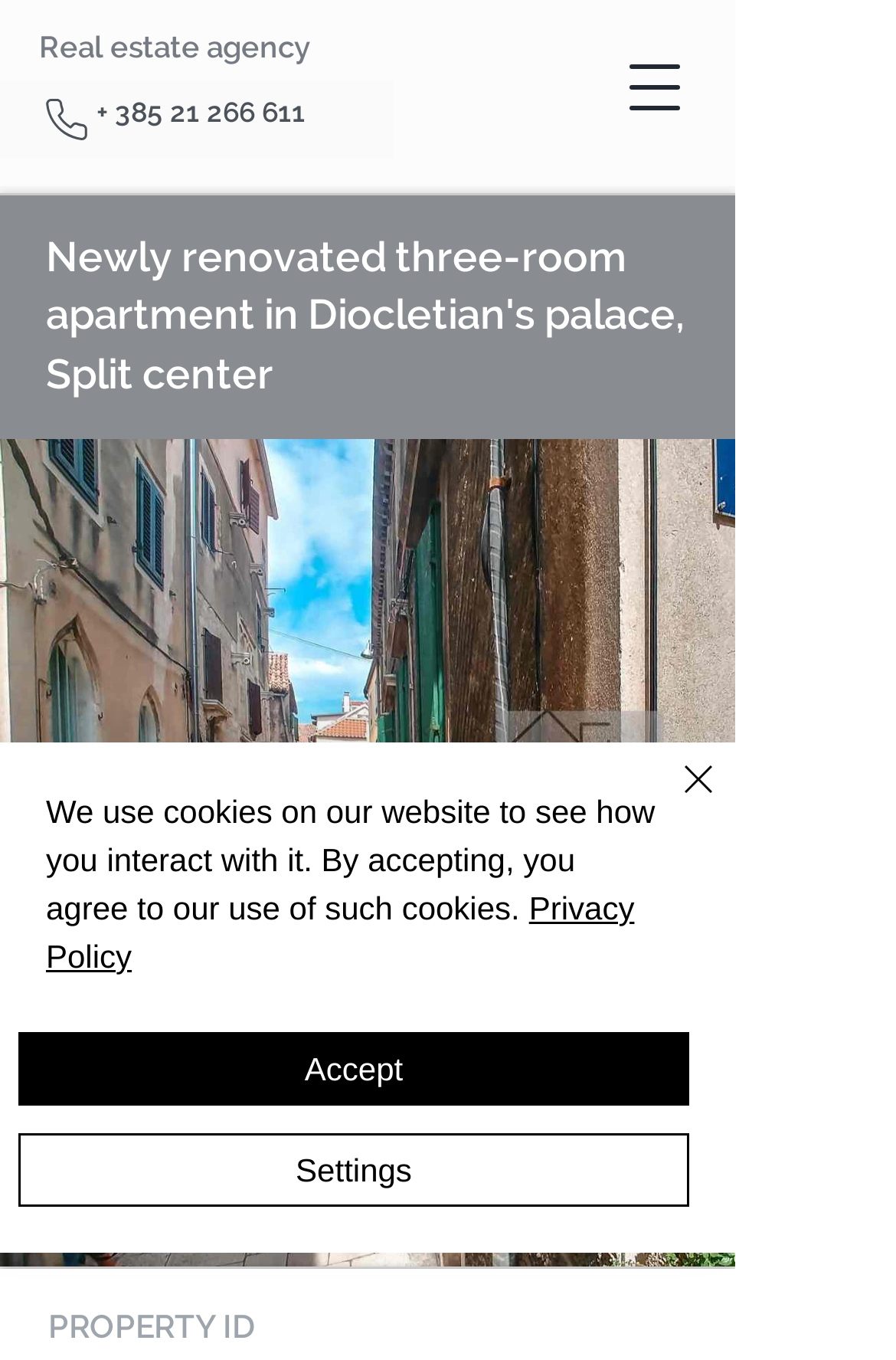Using a single word or phrase, answer the following question: 
What is the type of property being described?

Three-room apartment